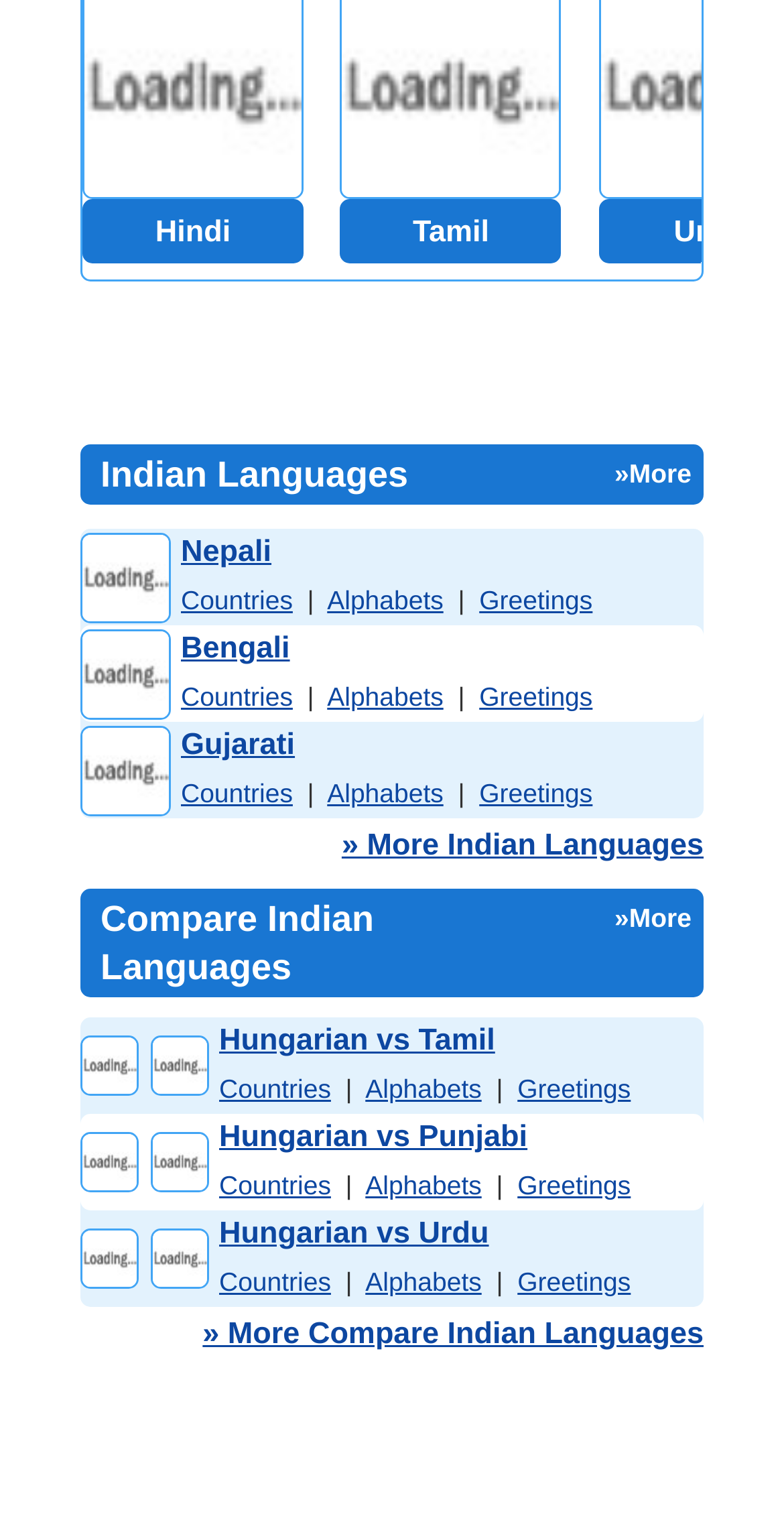How many images are in the first row of the second table?
Answer the question based on the image using a single word or a brief phrase.

2